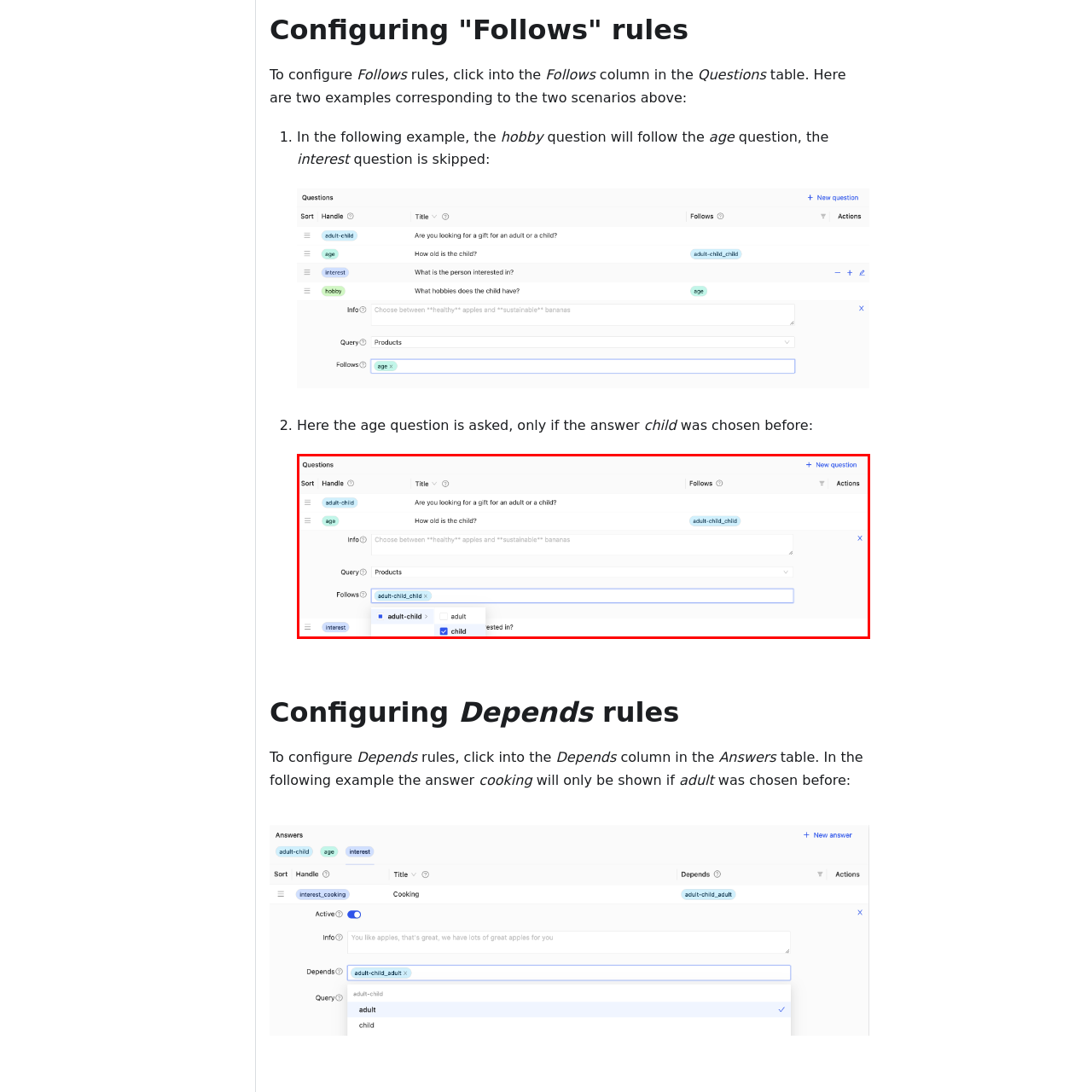Concentrate on the image highlighted by the red boundary and deliver a detailed answer to the following question, using the information from the image:
What is the function of the 'Follows' section?

The 'Follows' section indicates that the current question is linked to specific conditions, represented by the handle 'adult-child', which means that the question is dependent on the previous answers and is used to create a logical flow in the survey design.